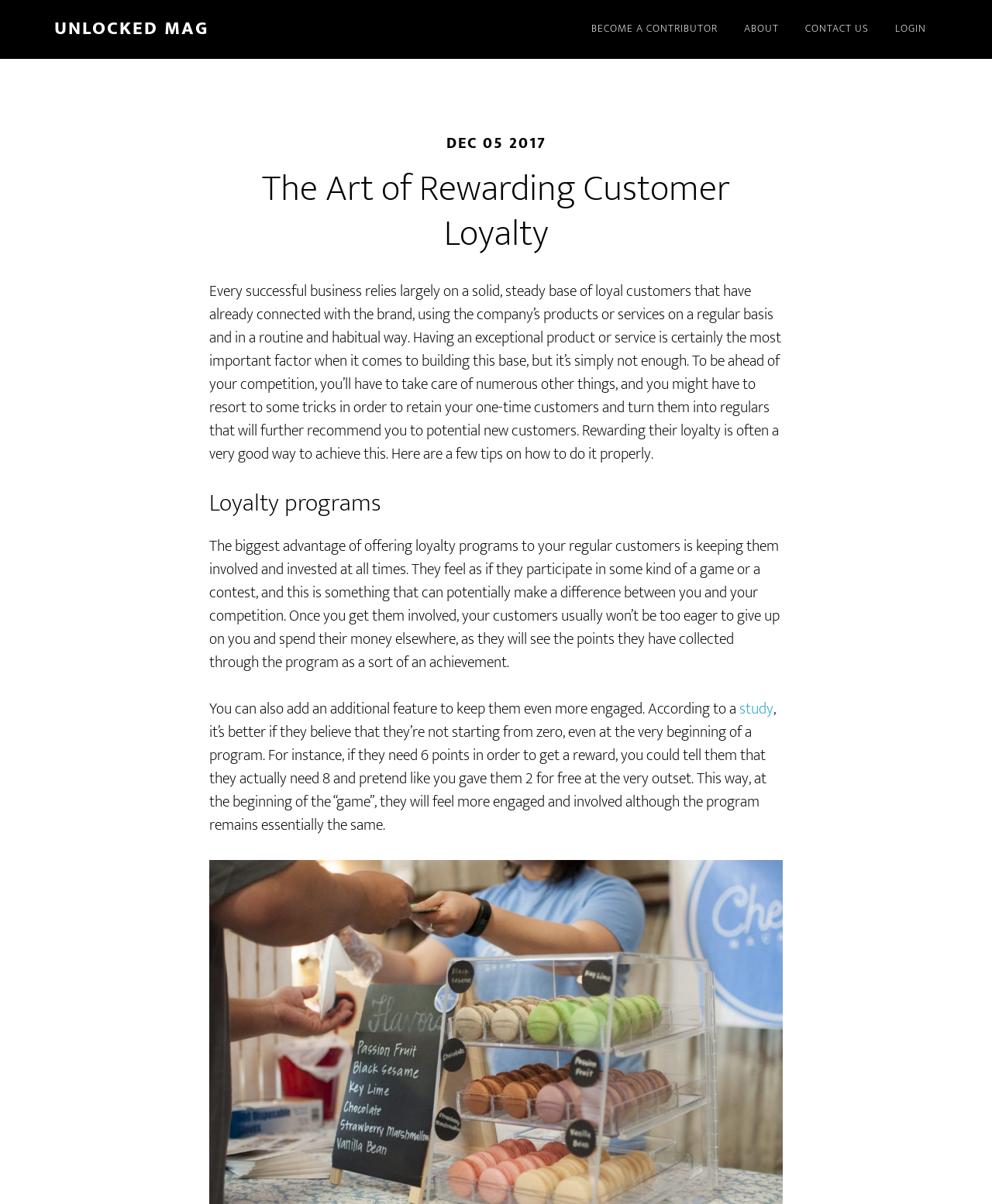Please give the bounding box coordinates of the area that should be clicked to fulfill the following instruction: "click on UNLOCKED MAG". The coordinates should be in the format of four float numbers from 0 to 1, i.e., [left, top, right, bottom].

[0.055, 0.011, 0.21, 0.037]